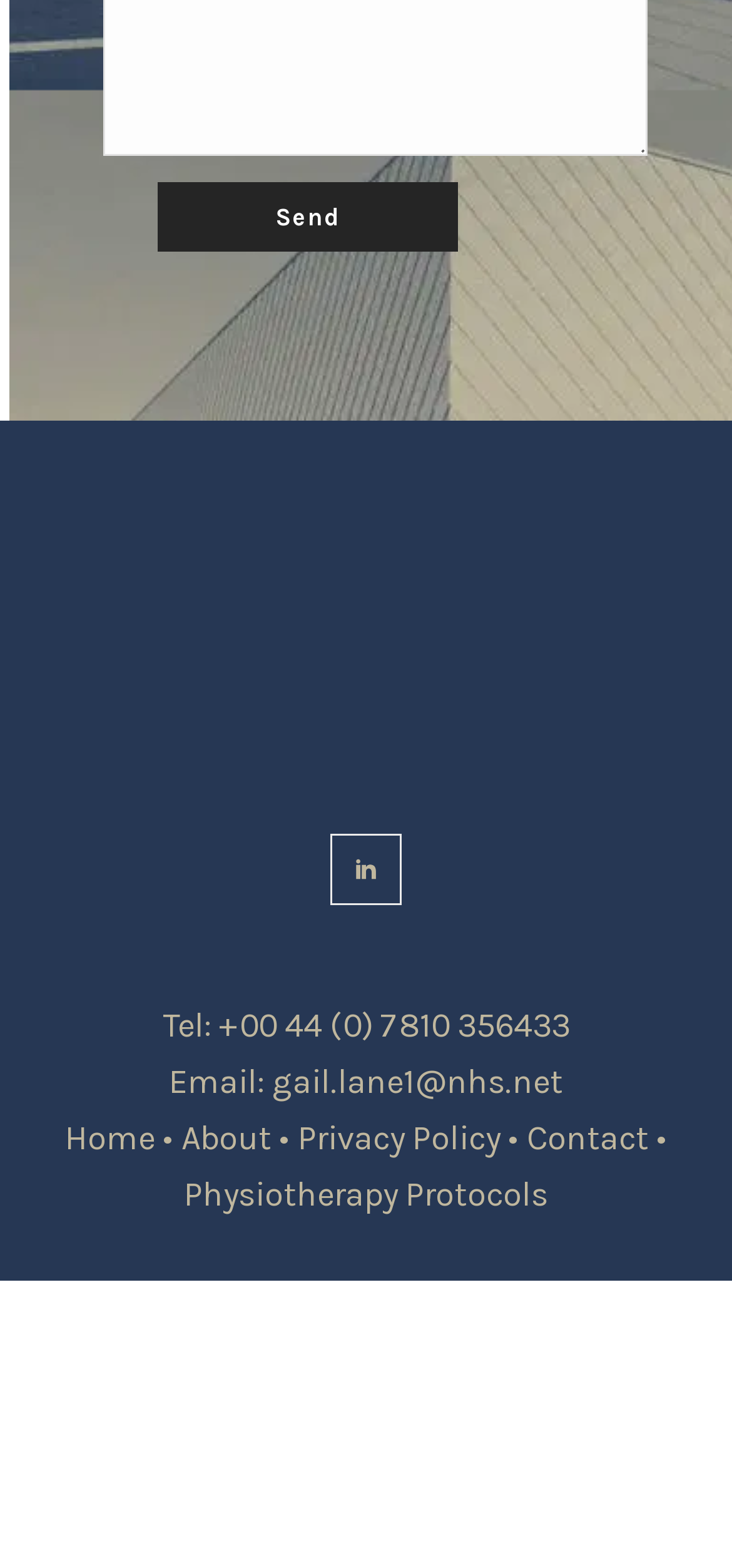What is the social media platform linked on the webpage?
Based on the screenshot, answer the question with a single word or phrase.

LinkedIn